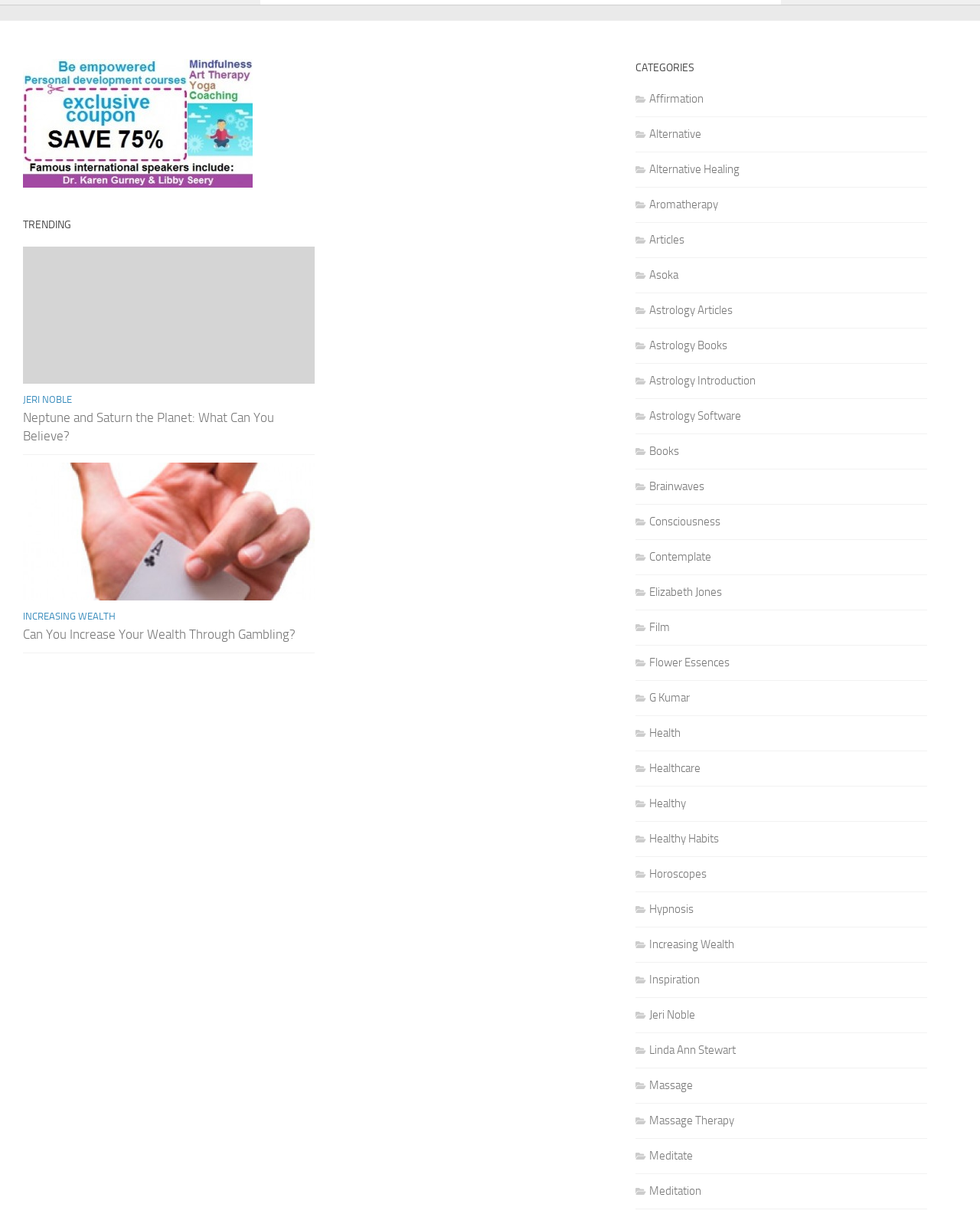Answer the question with a brief word or phrase:
What is the text of the first link on the webpage?

1coupon-75personal-development-courses